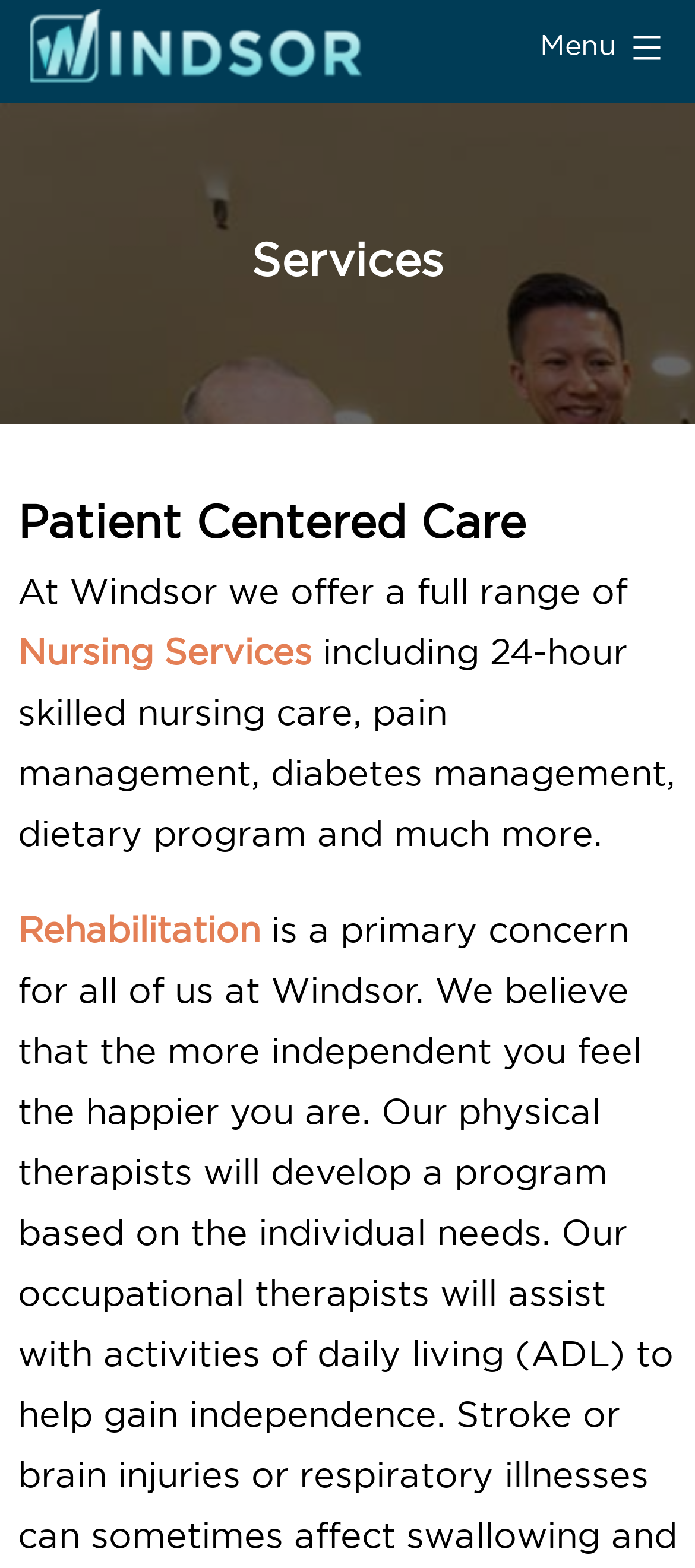Is there a menu button on the webpage?
Refer to the image and provide a detailed answer to the question.

I found the answer by looking at the button element with the text 'Menu', which is part of the navigation element at the top of the webpage.